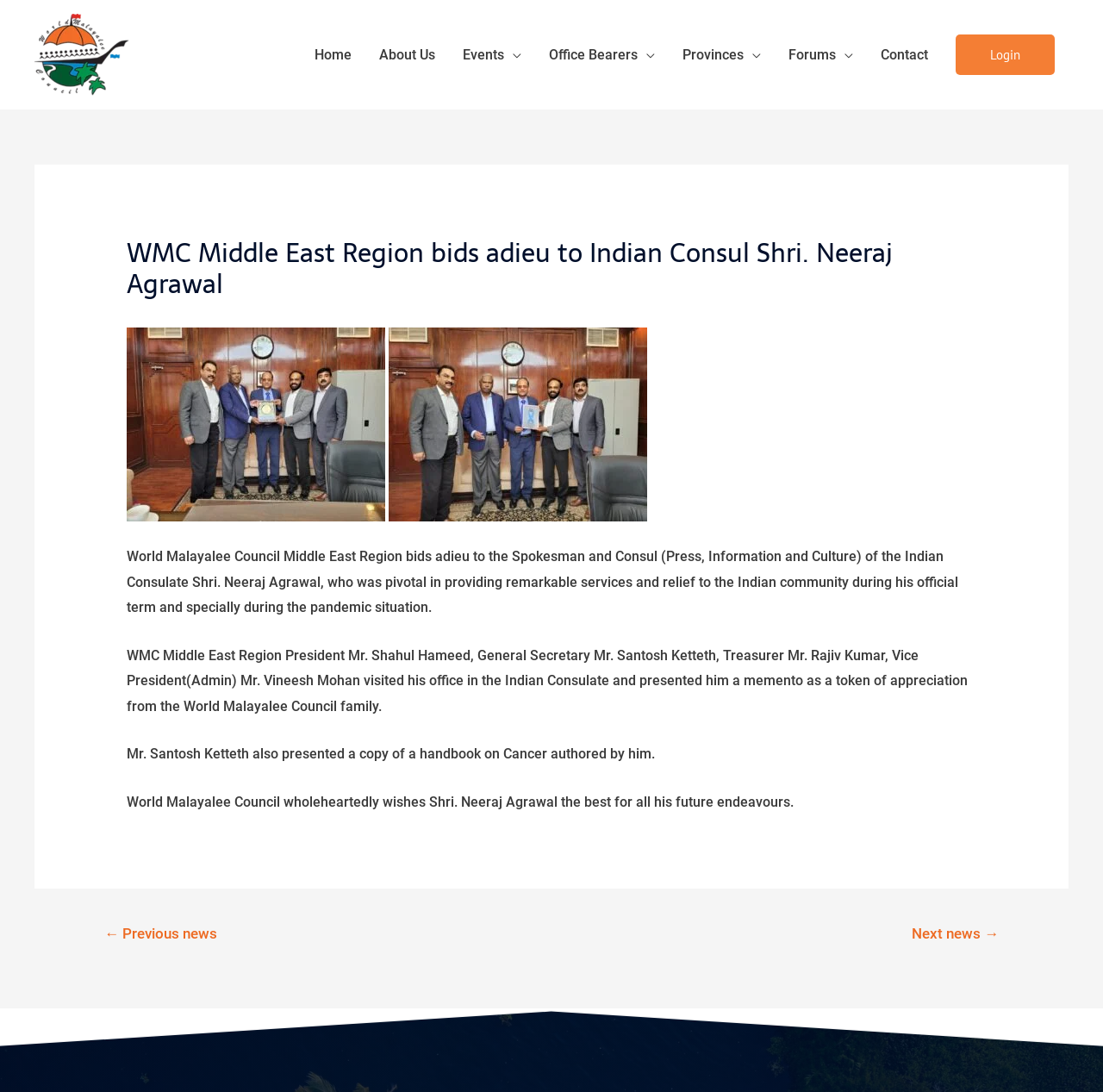Write an exhaustive caption that covers the webpage's main aspects.

The webpage is about the World Malayalee Council (WMC) Middle East Region bidding farewell to Indian Consul Shri. Neeraj Agrawal. At the top left corner, there is a link to the WMC website, accompanied by a WMC logo image. 

Below the logo, there is a navigation menu with links to various sections of the website, including Home, About Us, Events, Office Bearers, Provinces, Forums, Contact, and Login. The Login link has a corresponding button next to it.

The main content of the webpage is an article about the farewell event. The article has a heading that matches the title of the webpage. Below the heading, there are four paragraphs of text describing the event, including the presentation of a memento to Shri. Neeraj Agrawal and the wishes of the World Malayalee Council for his future endeavors.

At the bottom of the page, there is another navigation menu with links to previous and next news articles.